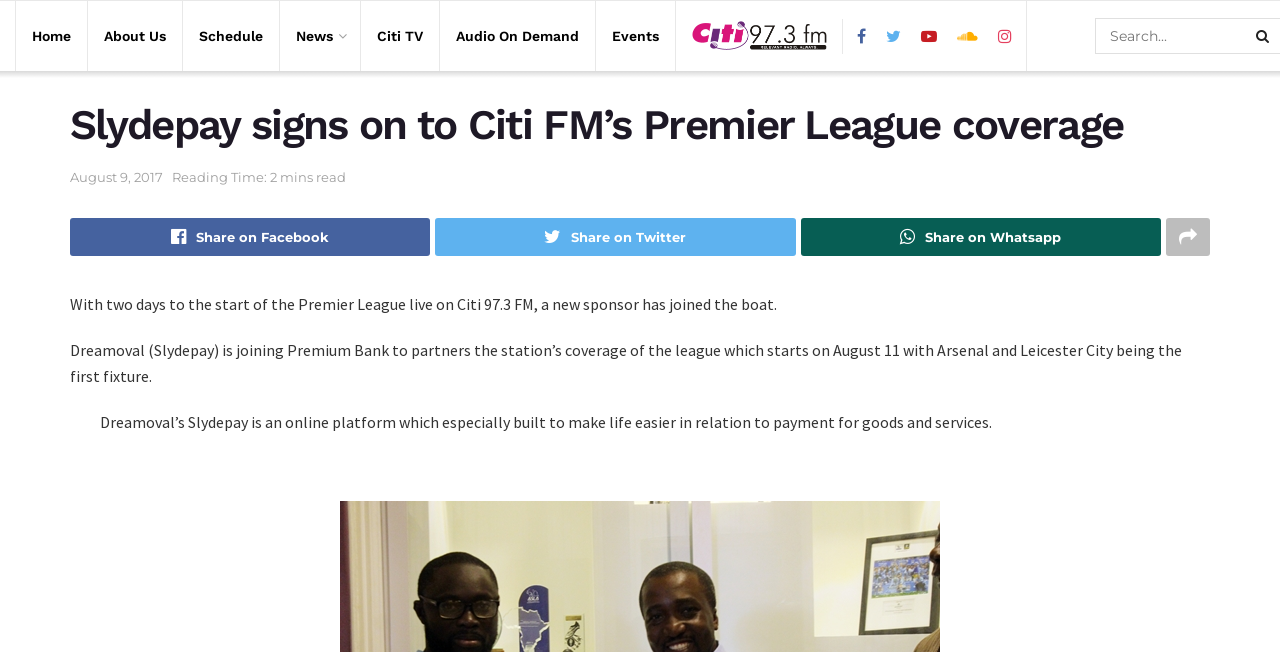Explain the contents of the webpage comprehensively.

The webpage appears to be a news article from Citi 97.3 FM, a radio station. At the top, there is a navigation menu with 8 links: "Home", "About Us", "Schedule", "News", "Citi TV", "Audio On Demand", and "Events". These links are positioned horizontally across the top of the page.

Below the navigation menu, there is a logo of Citi 97.3 FM, which is an image with a link to the radio station's homepage. To the right of the logo, there are 5 social media links: Facebook, Twitter, Whatsapp, and two others.

The main content of the page is an article with the title "Slydepay signs on to Citi FM’s Premier League coverage". The title is a heading that spans almost the entire width of the page. Below the title, there is a link to the date of the article, "August 9, 2017", and a note indicating that the reading time is 2 minutes.

The article itself is divided into 4 paragraphs. The first paragraph mentions that a new sponsor, Slydepay, has joined the Premier League coverage on Citi 97.3 FM. The second paragraph provides more details about the partnership between Slydepay and Premium Bank. The third paragraph describes Slydepay as an online platform that makes payment for goods and services easier. The fourth paragraph is a blank line, separating the article from the rest of the page.

At the bottom of the page, there are 3 social media sharing links: Facebook, Twitter, and Whatsapp, as well as a link to an unknown icon.